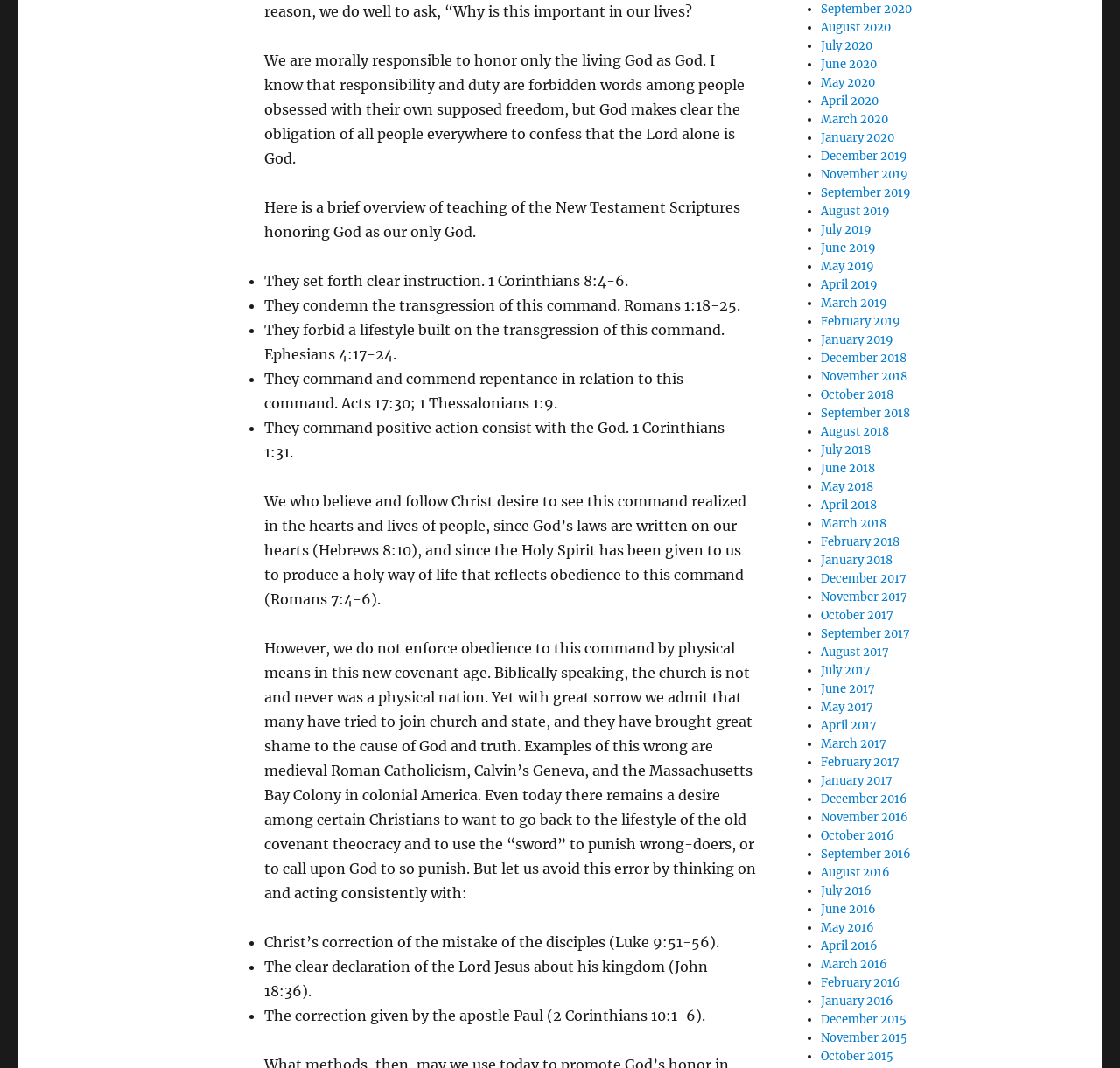Using the provided element description, identify the bounding box coordinates as (top-left x, top-left y, bottom-right x, bottom-right y). Ensure all values are between 0 and 1. Description: August 2016

[0.733, 0.81, 0.794, 0.824]